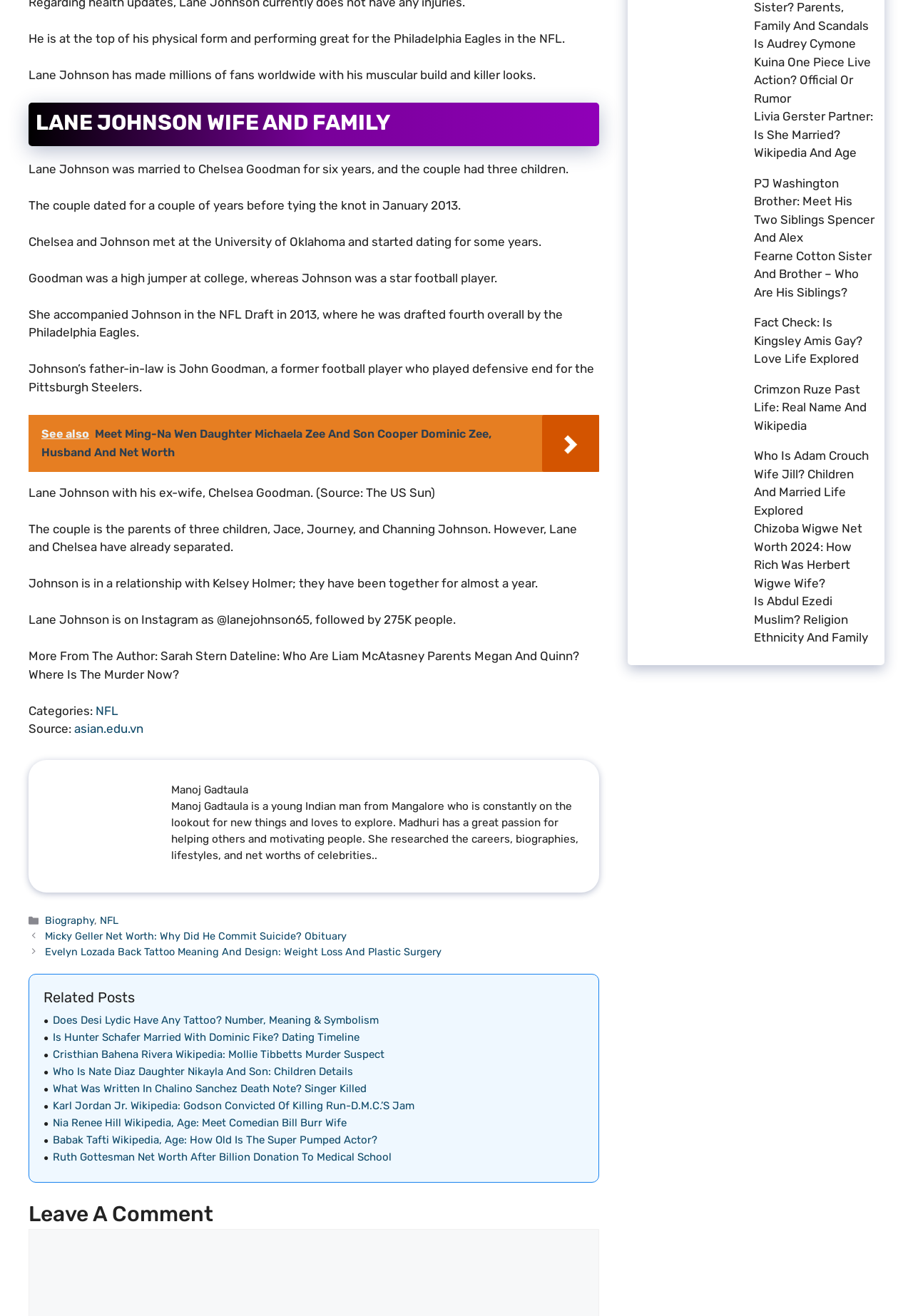Please determine the bounding box coordinates of the section I need to click to accomplish this instruction: "Visit the webpage about Micky Geller's net worth".

[0.049, 0.706, 0.38, 0.716]